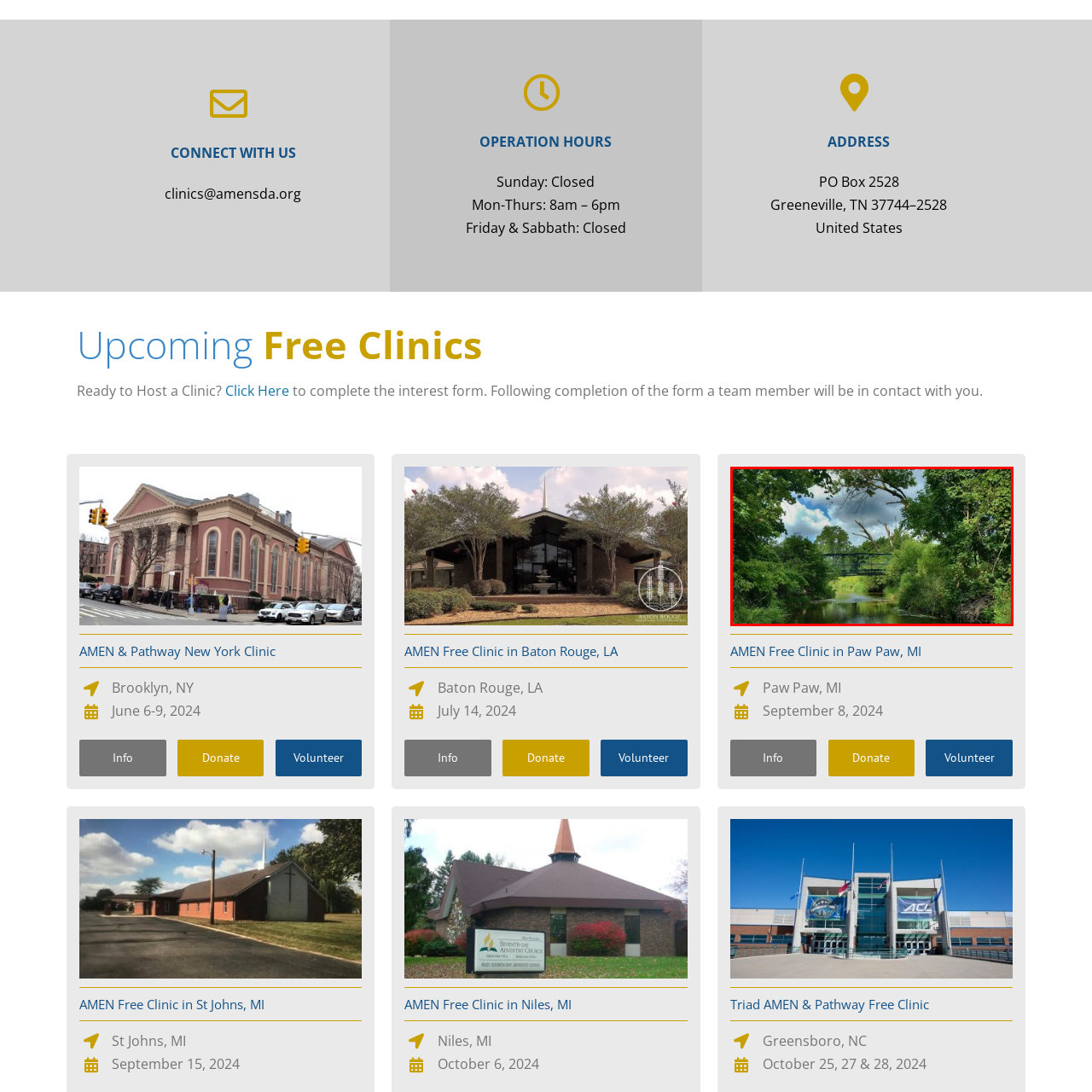Provide an elaborate description of the visual elements present in the image enclosed by the red boundary.

The image captures a serene and picturesque view of a lush green environment, with a tranquil stream flowing through the foreground. In the center, a sturdy, dark-colored bridge spans across the stream, bridging the gap between the gentle slopes on either side. Towering trees line both banks, their vibrant green leaves creating a dense canopy overhead, filtering the sunlight into gentle beams that illuminate the scene. The backdrop features a mix of fluffy clouds that contrast beautifully against the rich blues of the sky, adding a dynamic dimension to the otherwise peaceful atmosphere. This idyllic setting evokes a sense of calm and connection with nature, inviting viewers to imagine a leisurely stroll along the water's edge.